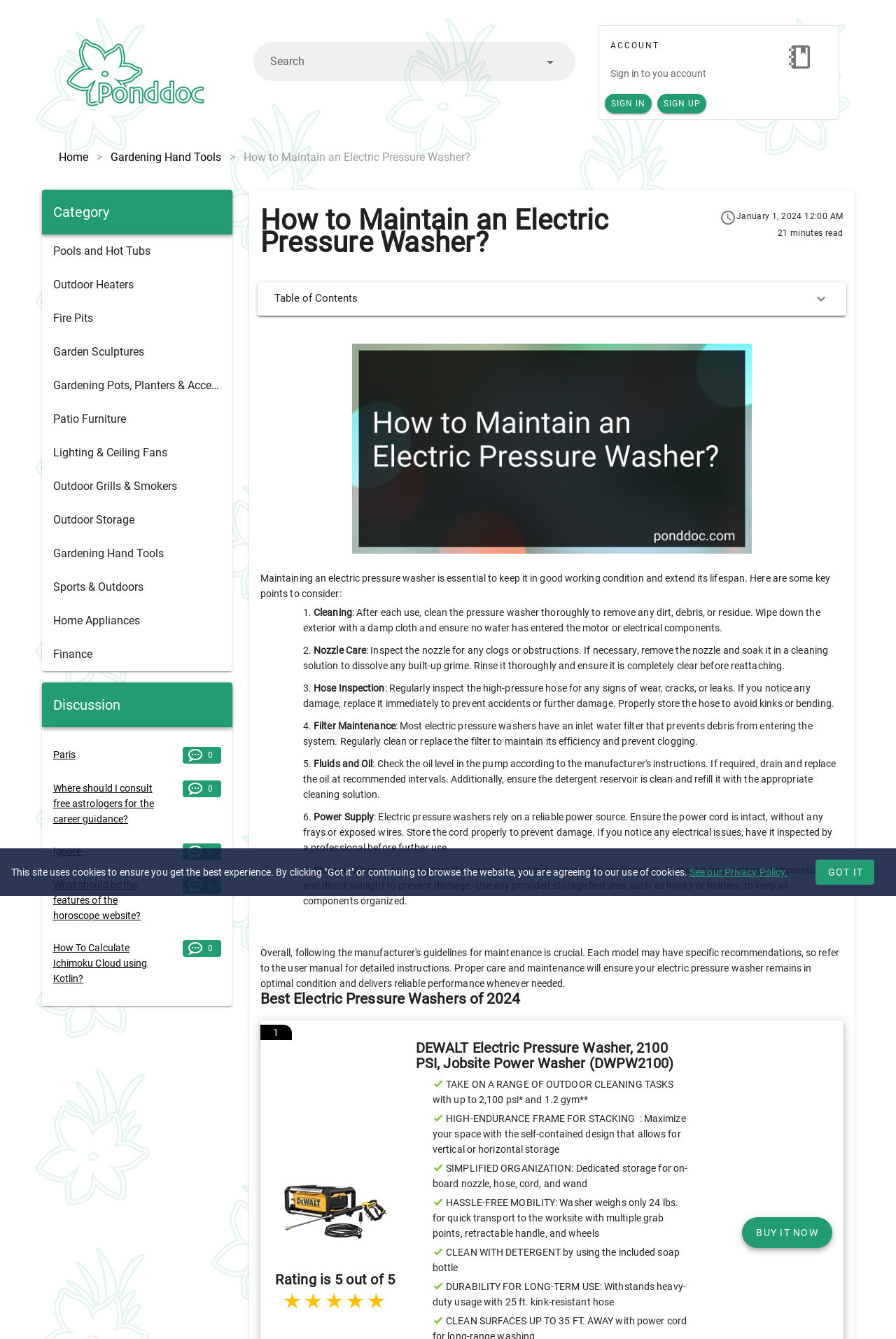What is the topic of the webpage?
Using the image, answer in one word or phrase.

Electric Pressure Washer Maintenance